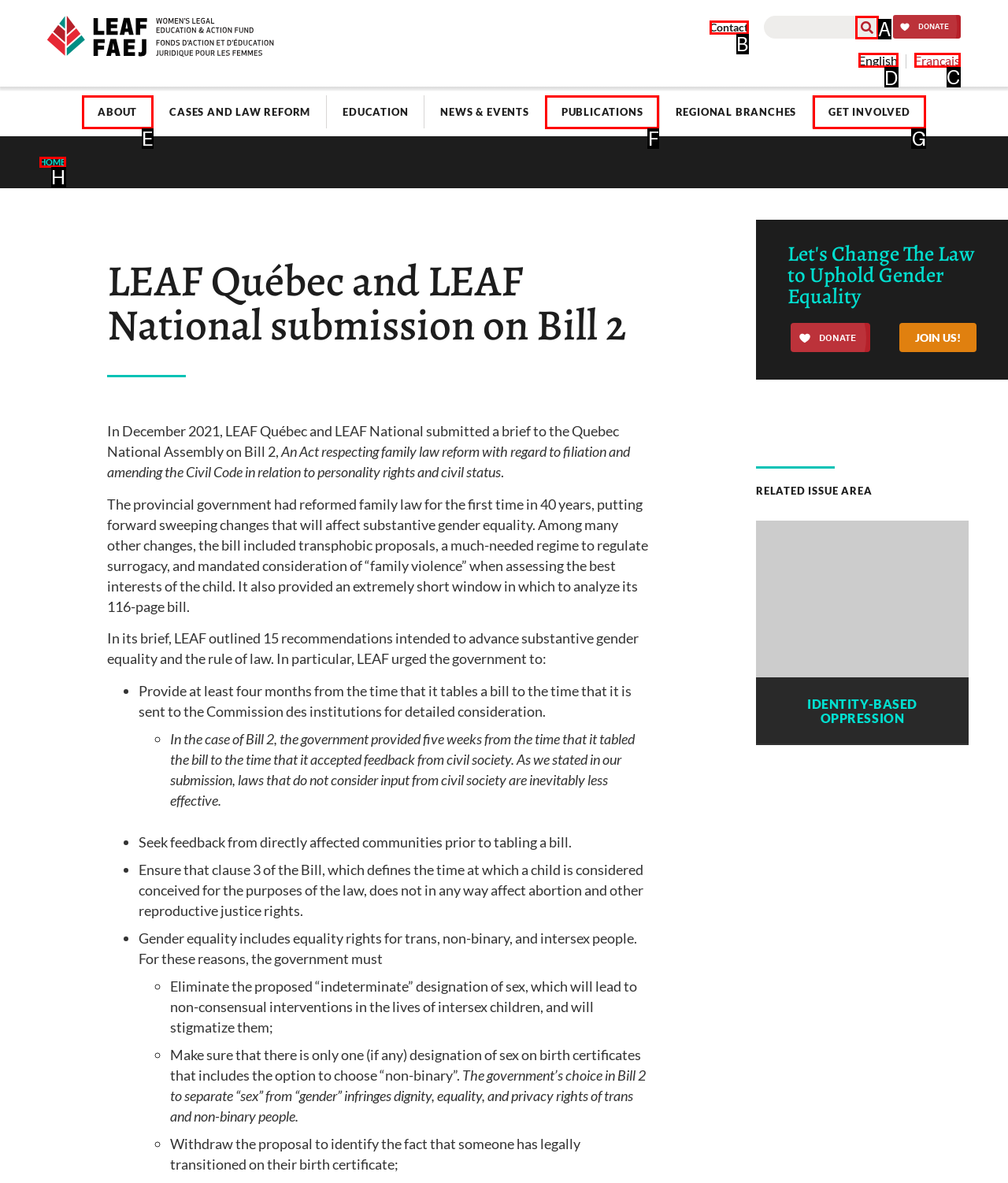Which option should be clicked to complete this task: Click on the 'J & B Fasteners' link
Reply with the letter of the correct choice from the given choices.

None